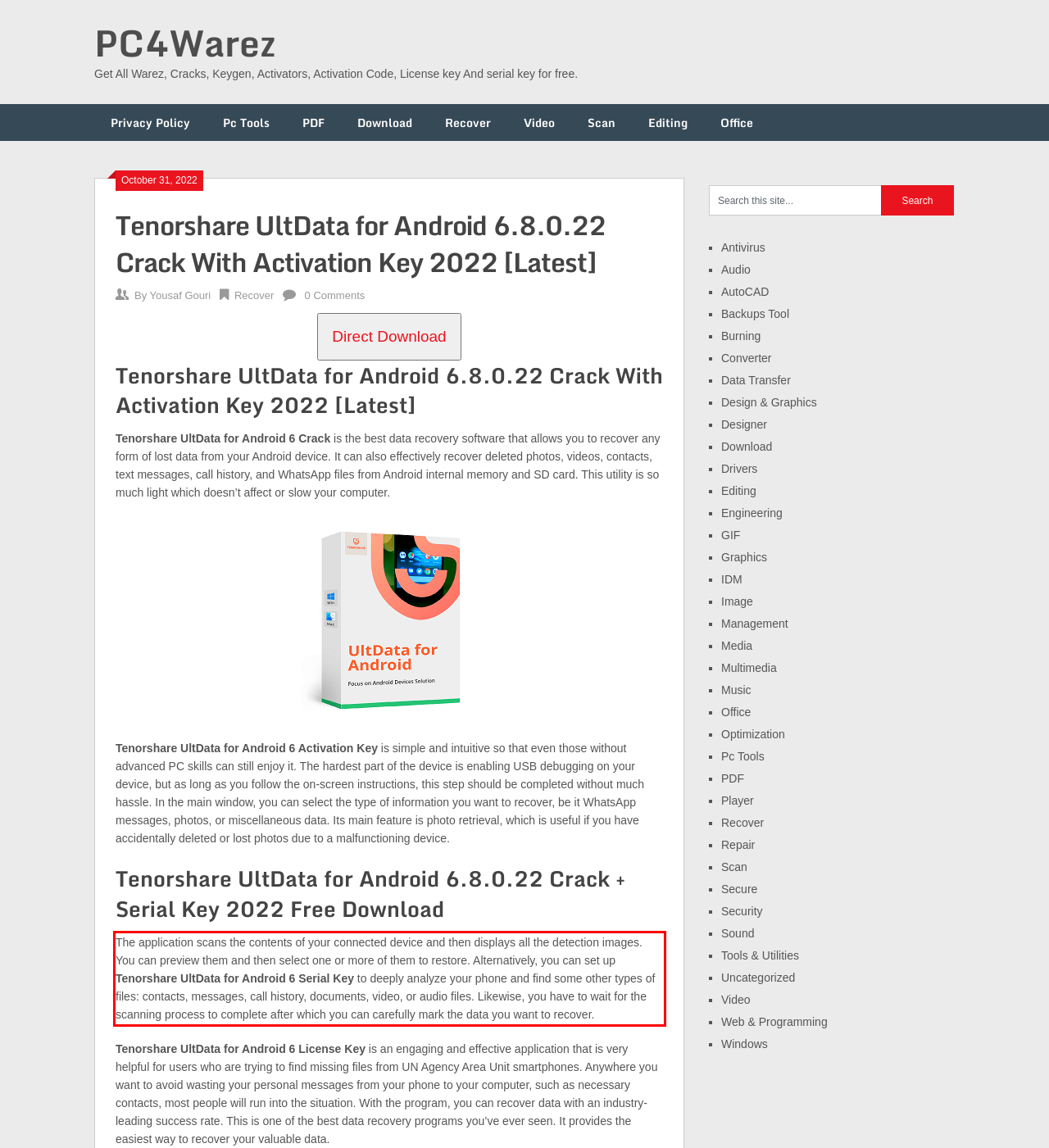Review the webpage screenshot provided, and perform OCR to extract the text from the red bounding box.

The application scans the contents of your connected device and then displays all the detection images. You can preview them and then select one or more of them to restore. Alternatively, you can set up Tenorshare UltData for Android 6 Serial Key to deeply analyze your phone and find some other types of files: contacts, messages, call history, documents, video, or audio files. Likewise, you have to wait for the scanning process to complete after which you can carefully mark the data you want to recover.